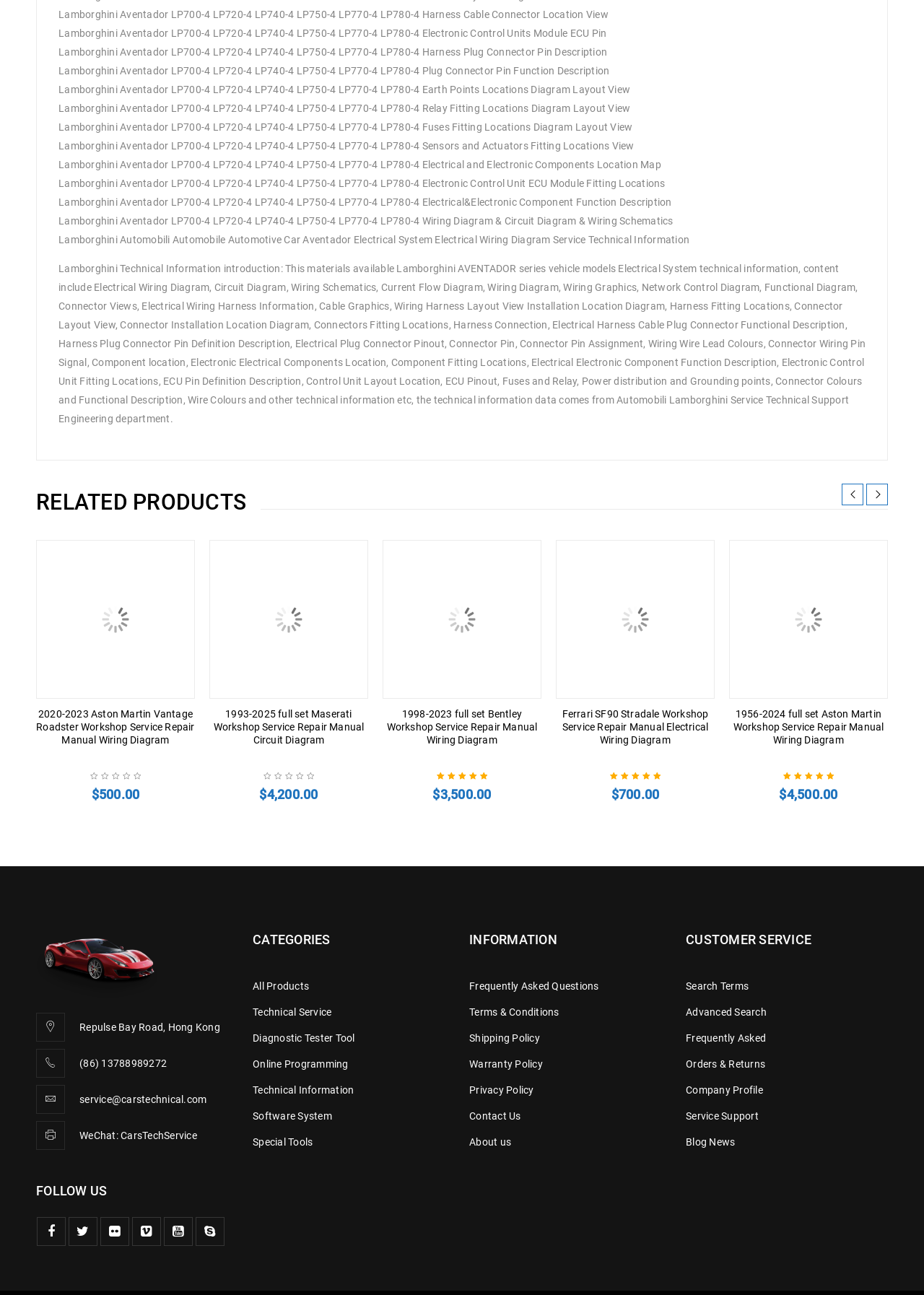Locate the UI element described by Compare and provide its bounding box coordinates. Use the format (top-left x, top-left y, bottom-right x, bottom-right y) with all values as floating point numbers between 0 and 1.

[0.37, 0.47, 0.402, 0.492]